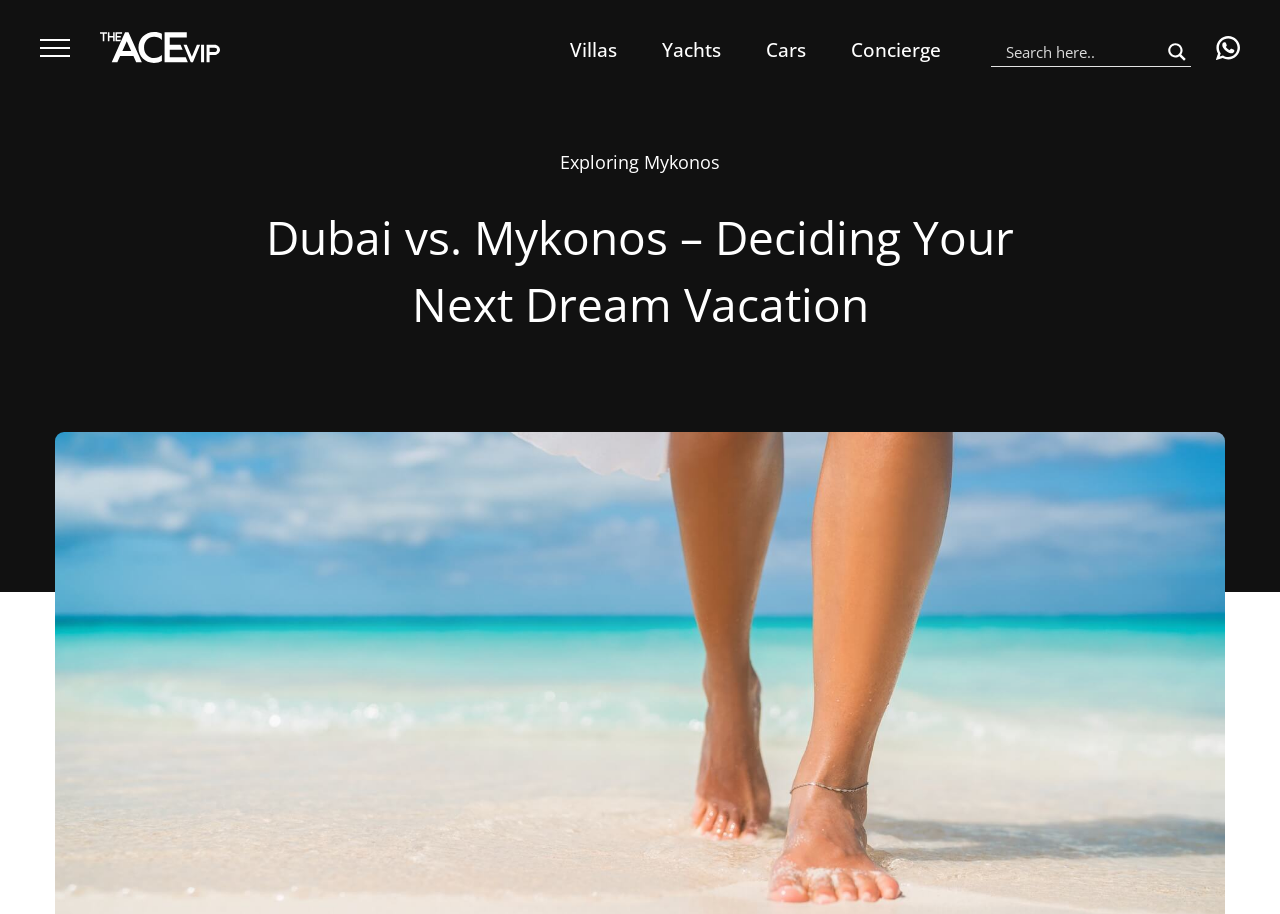Please locate the UI element described by "aria-label="Search input" name="phrase" placeholder="Search here.."" and provide its bounding box coordinates.

[0.786, 0.042, 0.905, 0.072]